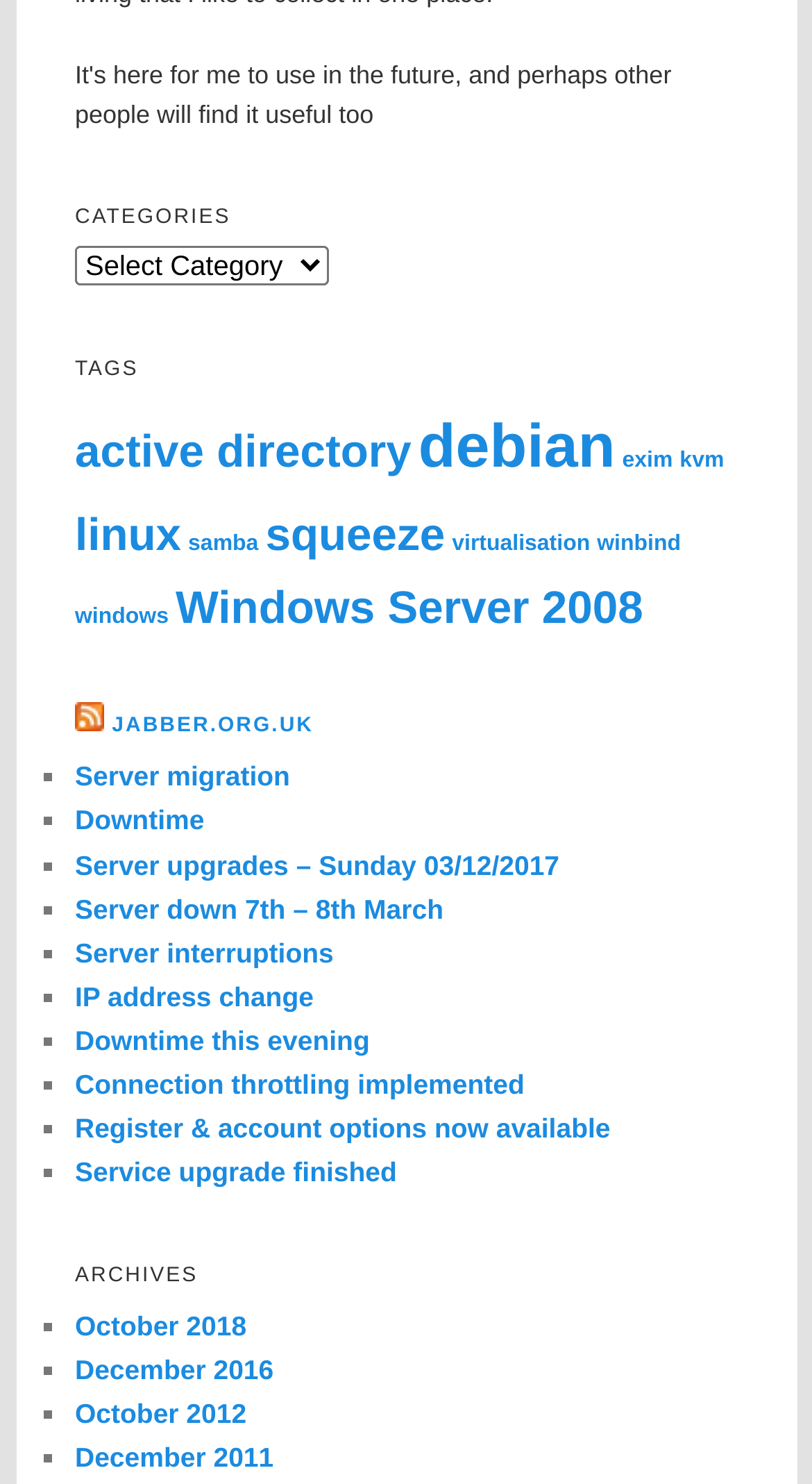Can you pinpoint the bounding box coordinates for the clickable element required for this instruction: "Select a category"? The coordinates should be four float numbers between 0 and 1, i.e., [left, top, right, bottom].

[0.092, 0.166, 0.405, 0.193]